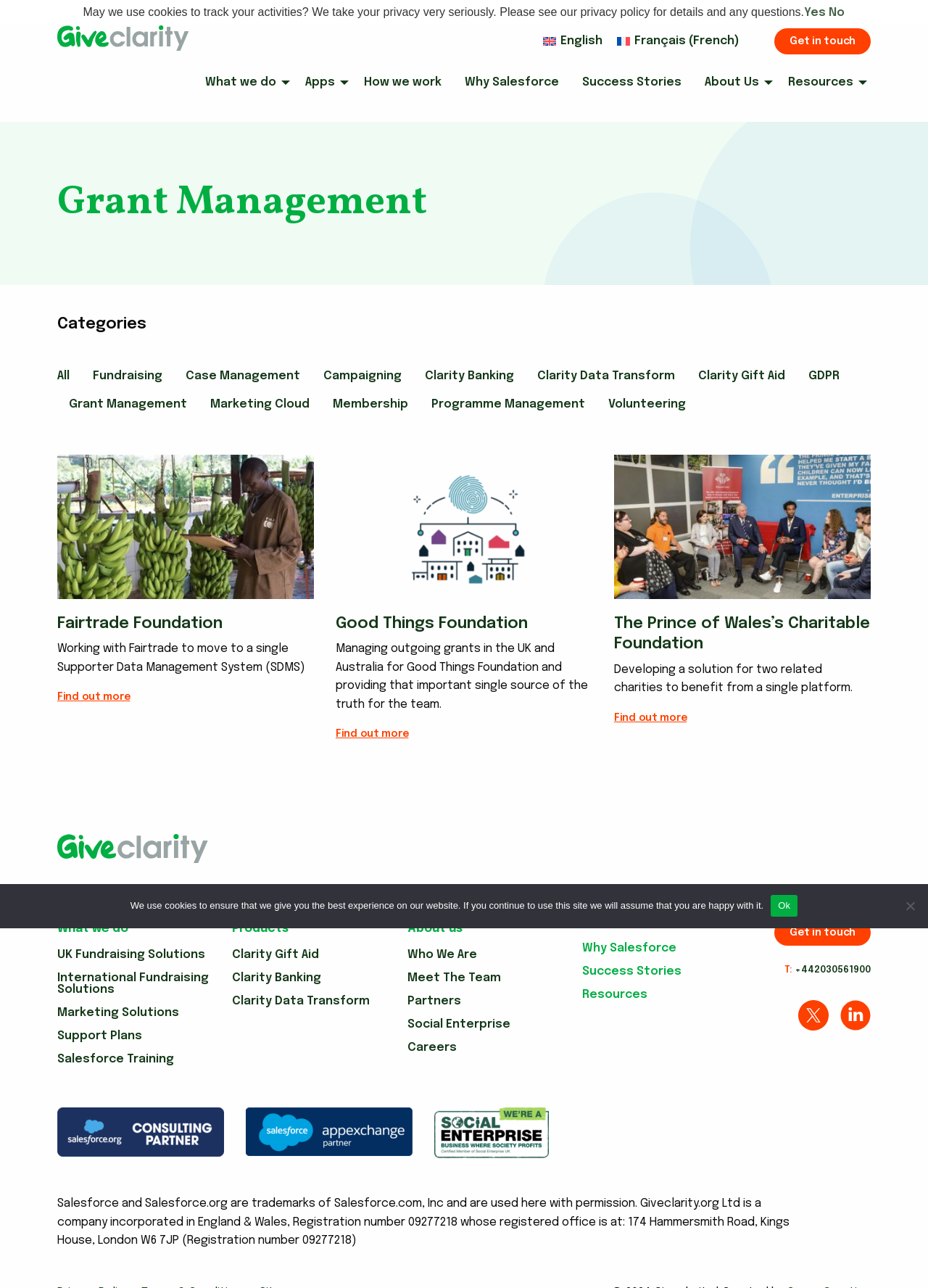Identify the bounding box of the HTML element described here: "Volunteering". Provide the coordinates as four float numbers between 0 and 1: [left, top, right, bottom].

[0.643, 0.303, 0.752, 0.325]